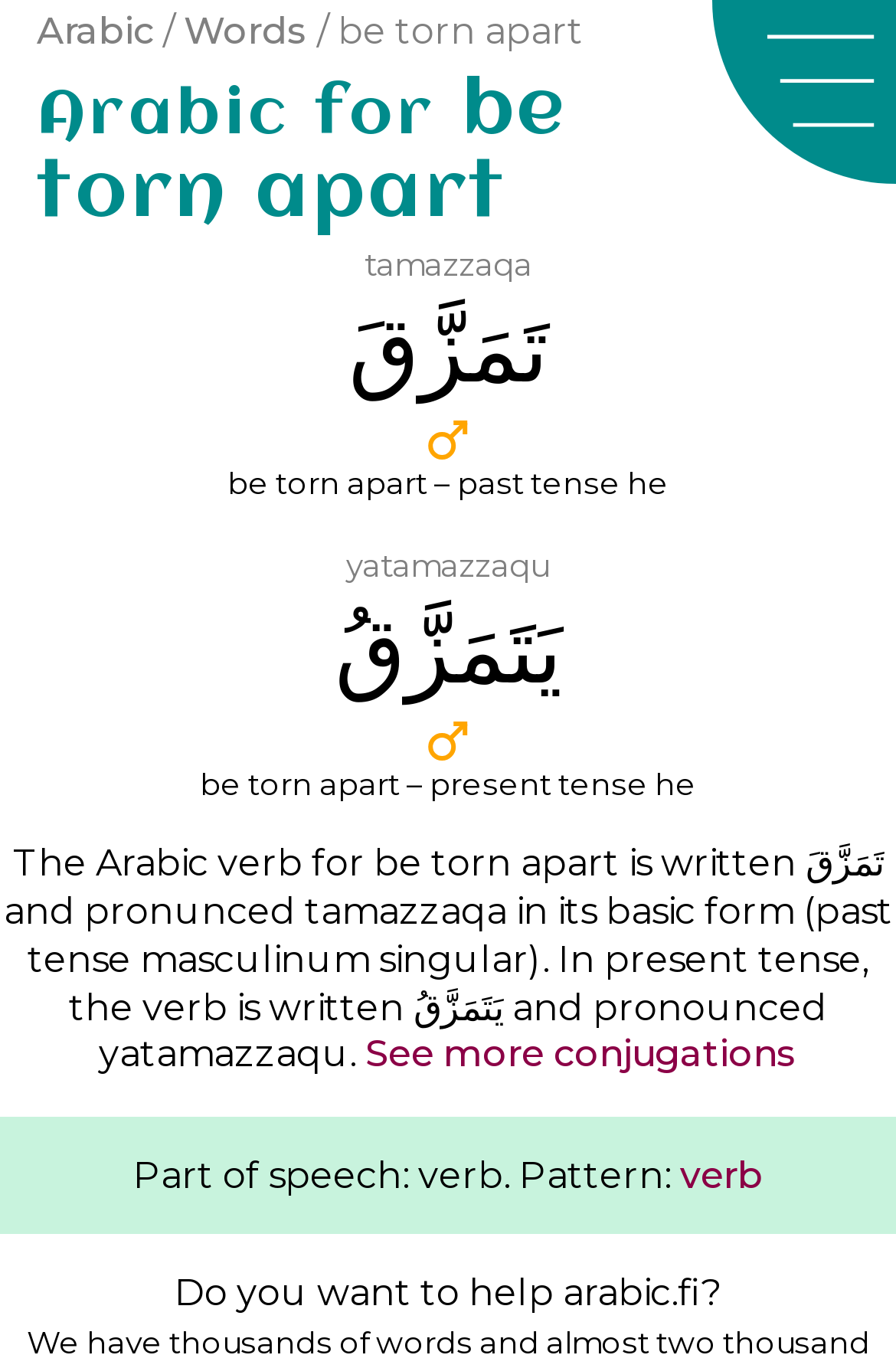What is the pronunciation of the verb 'be torn apart' in its basic form?
Please provide a comprehensive answer to the question based on the webpage screenshot.

The answer can be found in the StaticText element with the text 'and pronunced tamazzaqa' which is located below the text 'The Arabic verb for be torn apart is written'.